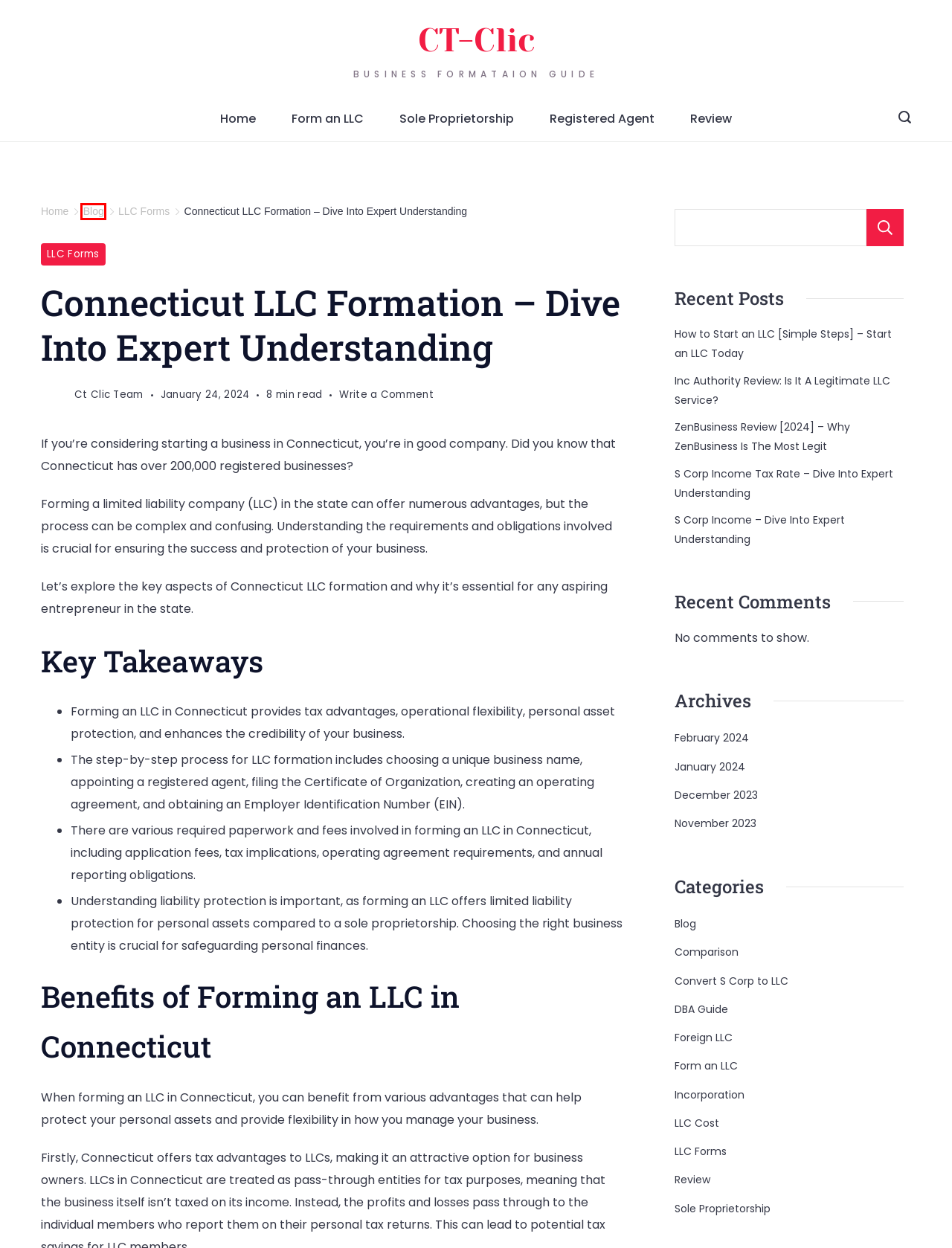You are looking at a screenshot of a webpage with a red bounding box around an element. Determine the best matching webpage description for the new webpage resulting from clicking the element in the red bounding box. Here are the descriptions:
A. Blog - CT Clic
B. LLC Cost - CT Clic
C. Convert S Corp To LLC - CT Clic
D. DBA Guide - CT Clic
E. How To Start An LLC [Simple Steps] – Start An LLC Today
F. Registered Agent - CT Clic
G. Foreign LLC - CT Clic
H. Review - CT Clic

A